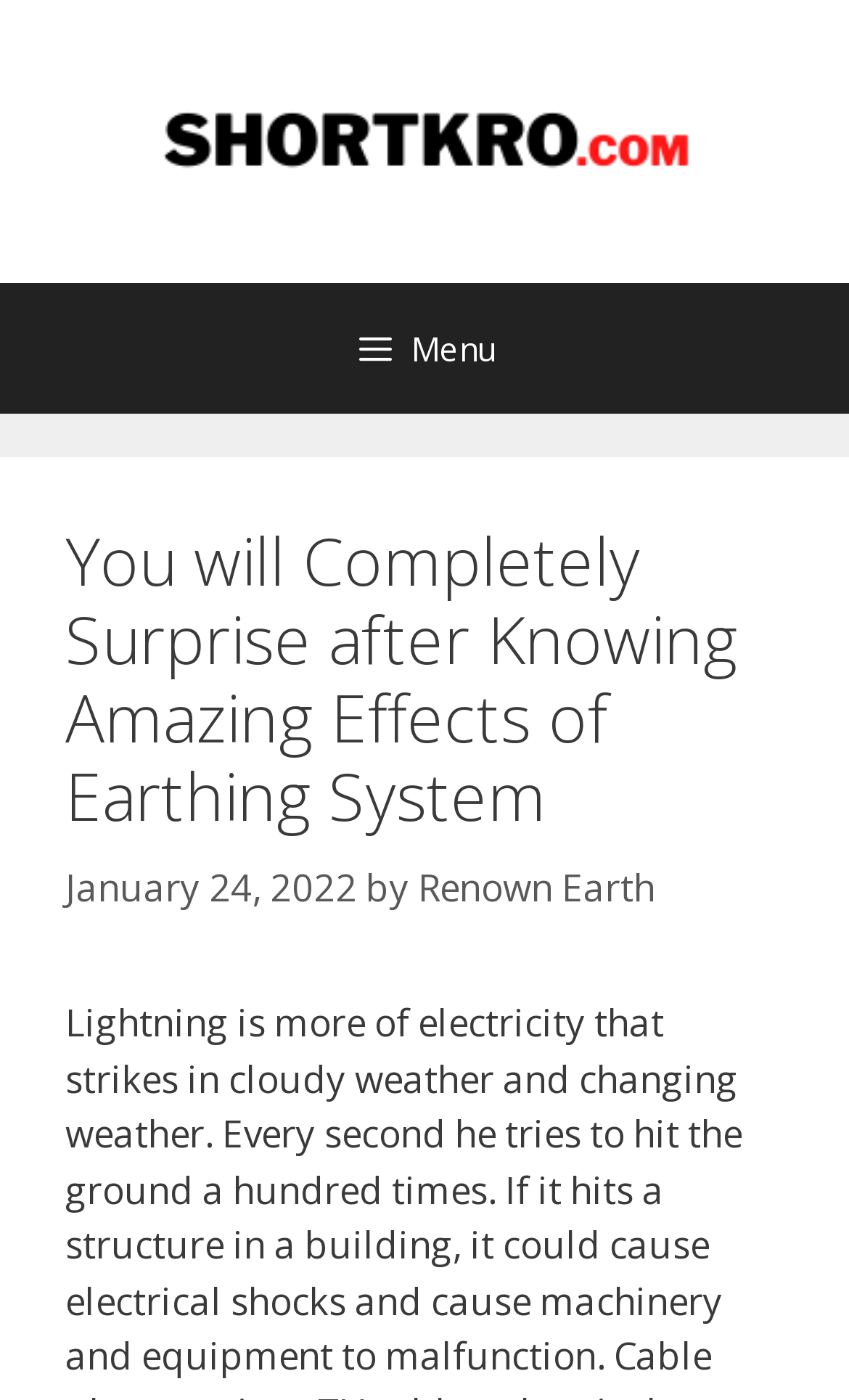Using the elements shown in the image, answer the question comprehensively: What is the category of the website's content?

I inferred the category of the website's content by analyzing the header section, which contains a heading element with the text 'You will Completely Surprise after Knowing Amazing Effects of Earthing System', indicating that the website is related to Earthing System.